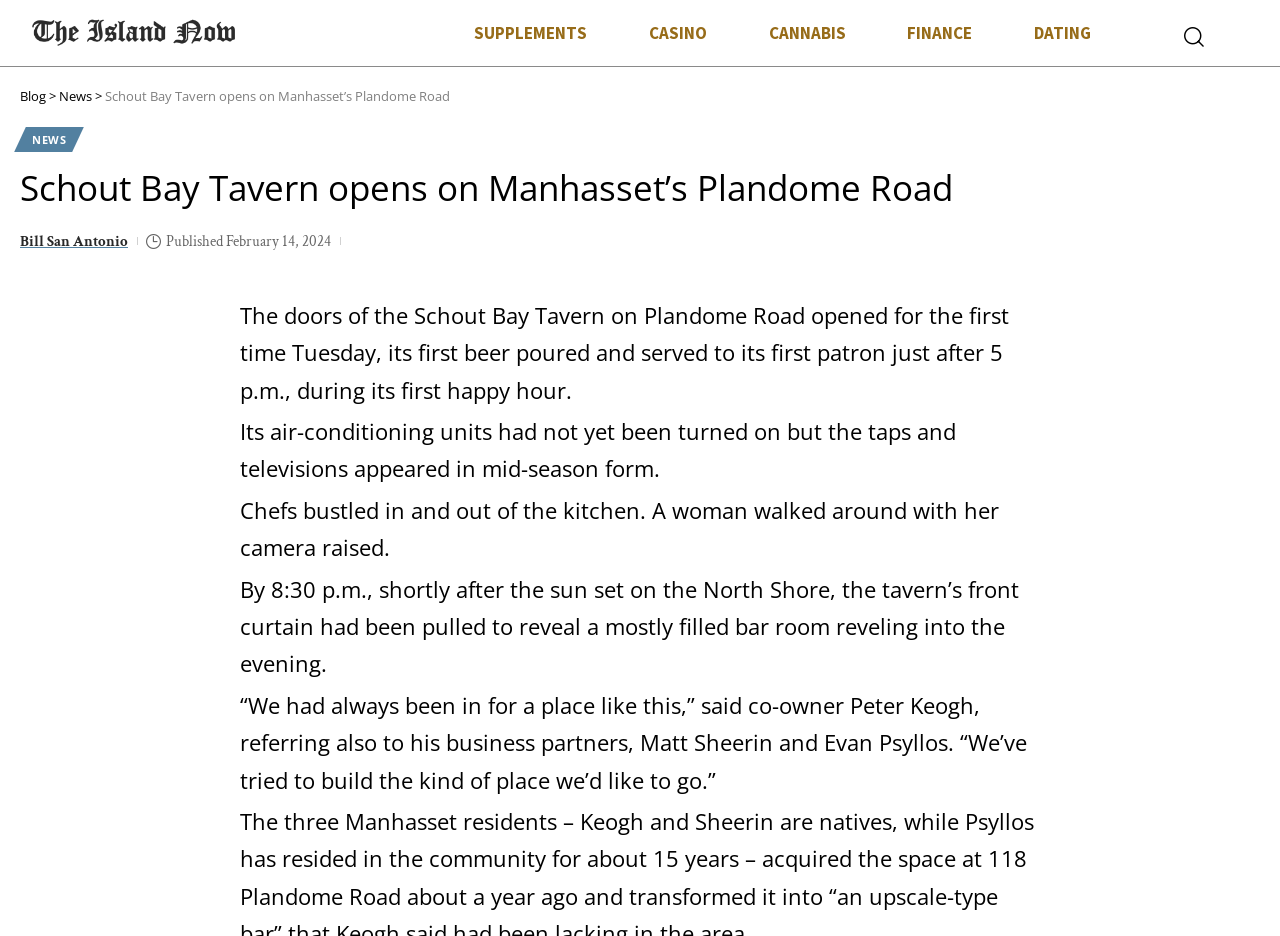Specify the bounding box coordinates for the region that must be clicked to perform the given instruction: "Click on the 'Blog' link".

[0.016, 0.093, 0.036, 0.112]